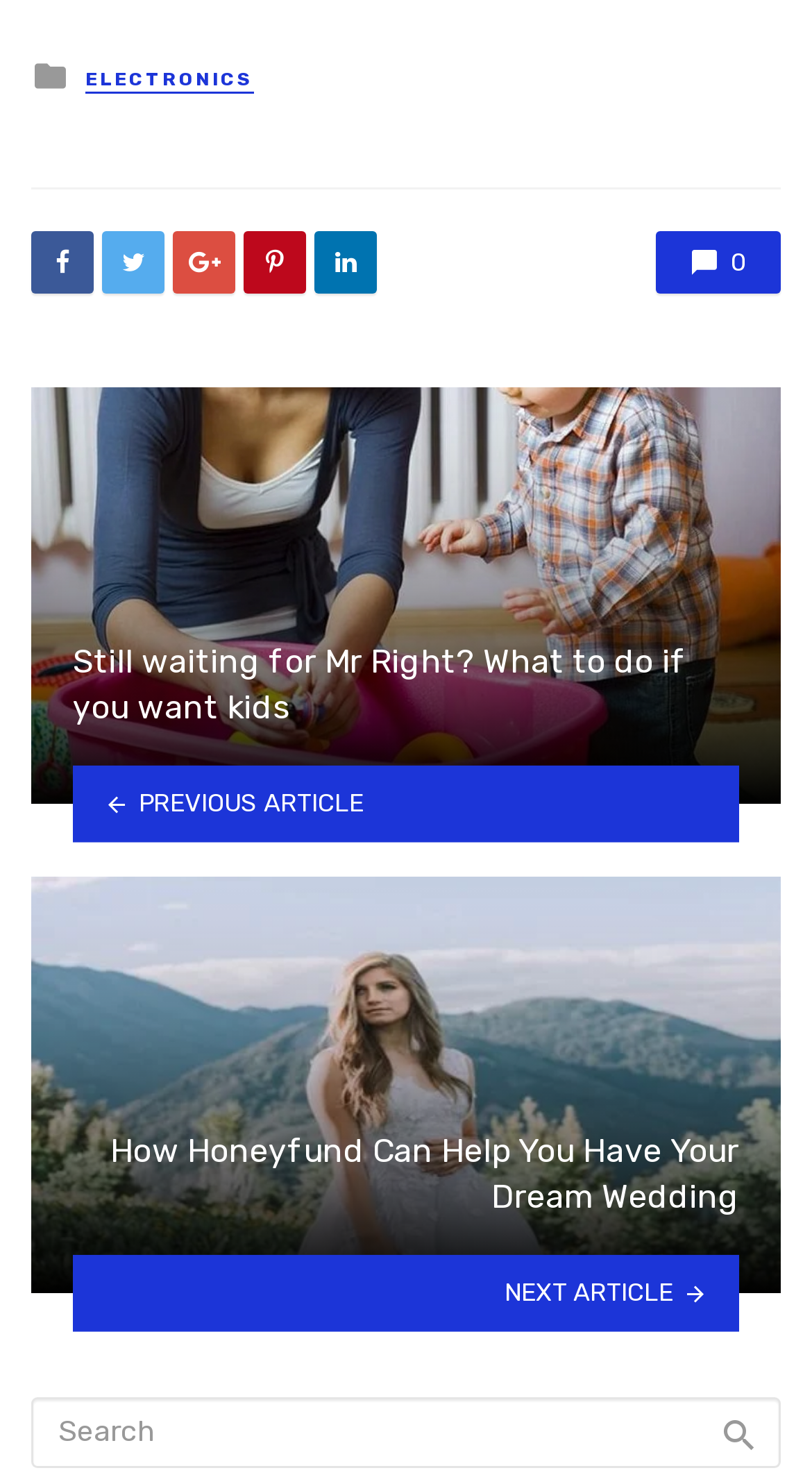What is the category of the first article?
Kindly offer a comprehensive and detailed response to the question.

I looked at the links in the footer section and found the category 'ELECTRONICS' which is likely related to the first article.